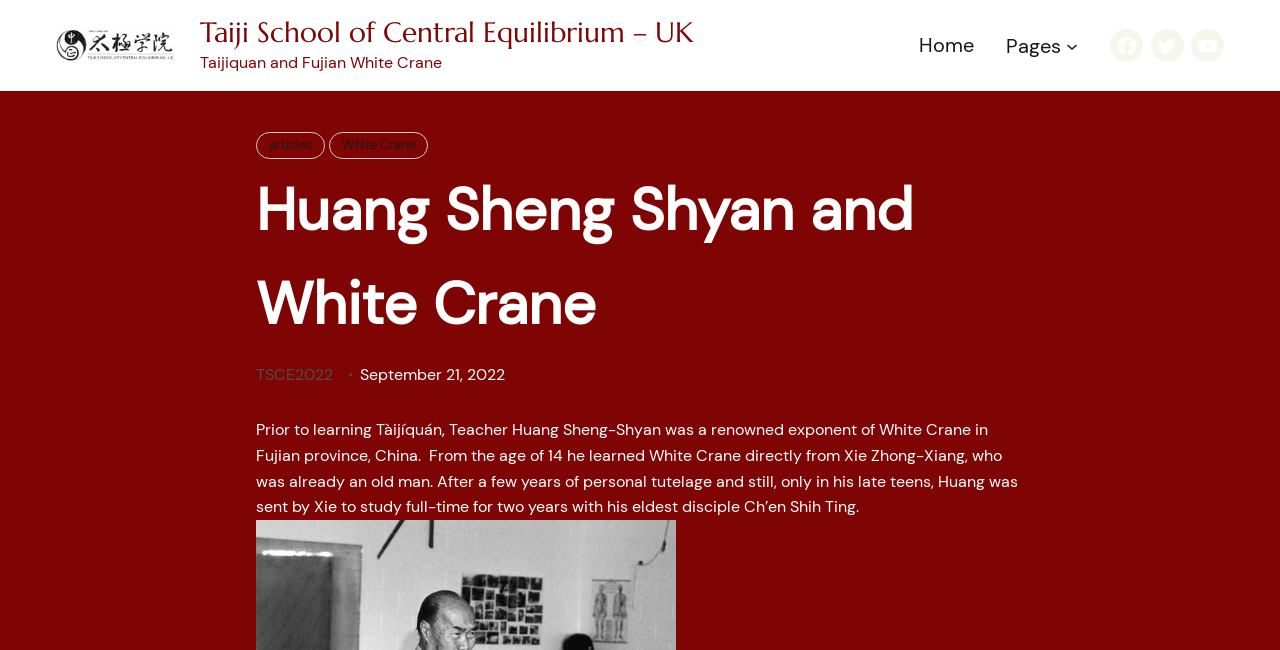From the given element description: "Facebook", find the bounding box for the UI element. Provide the coordinates as four float numbers between 0 and 1, in the order [left, top, right, bottom].

[0.867, 0.045, 0.893, 0.096]